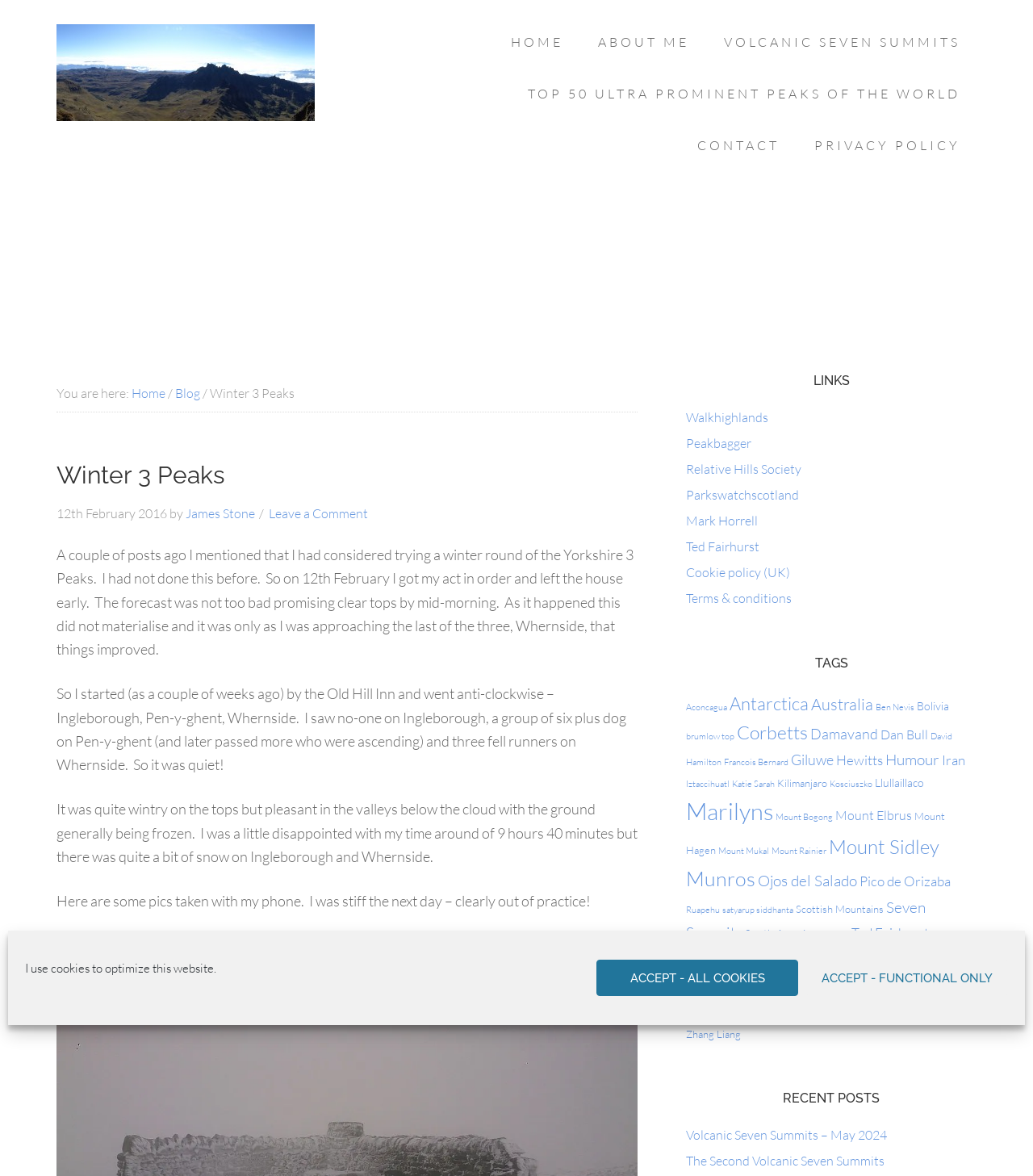What is the name of the author of this blog post?
Please answer the question as detailed as possible.

I found the answer by looking at the header section of the webpage, where it says 'Winter 3 Peaks – James Stone'. Then, I looked at the blog post content and found the author's name mentioned again as 'James Stone'.